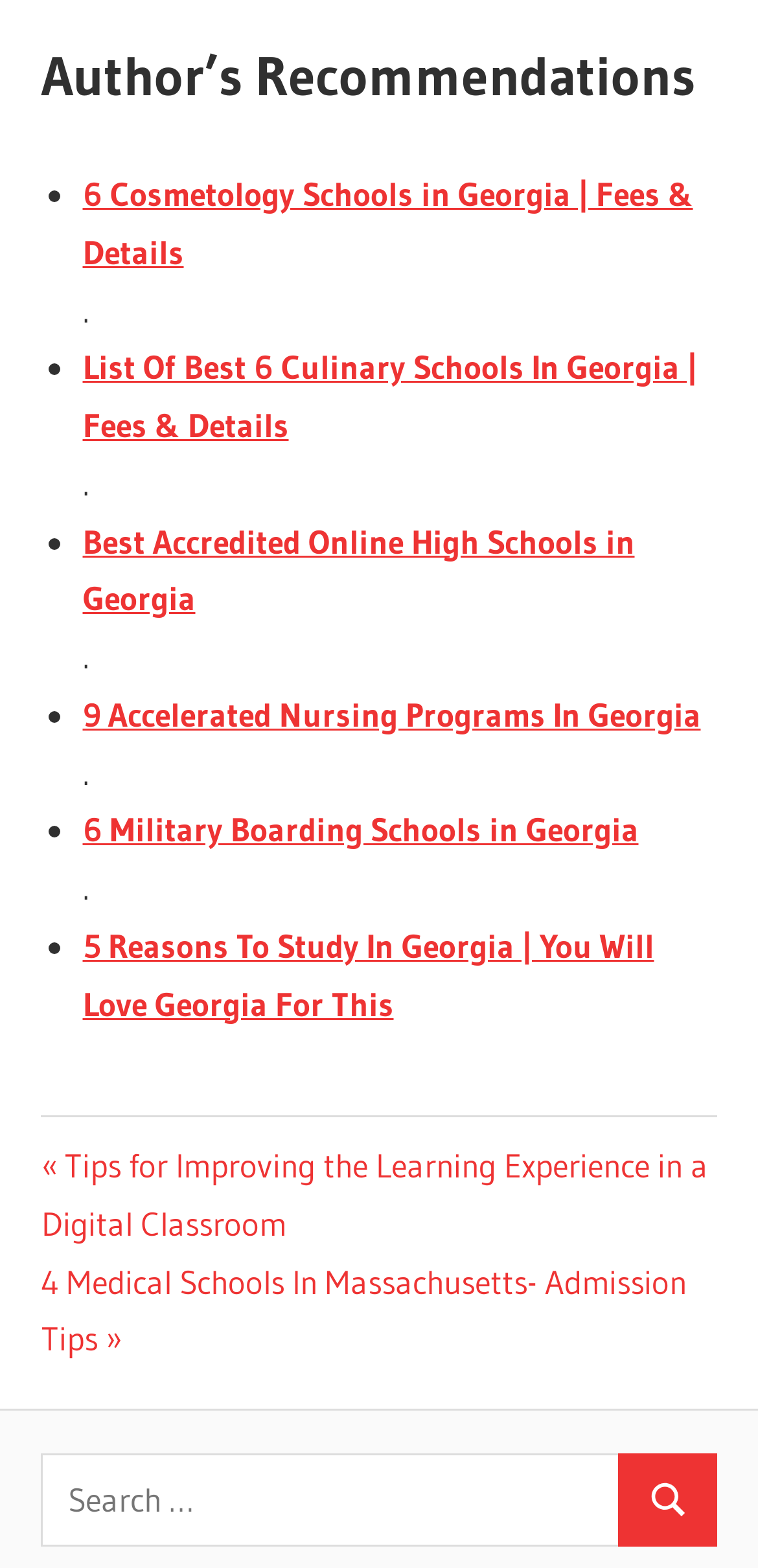Please answer the following question using a single word or phrase: 
How many online colleges are mentioned on the webpage?

None